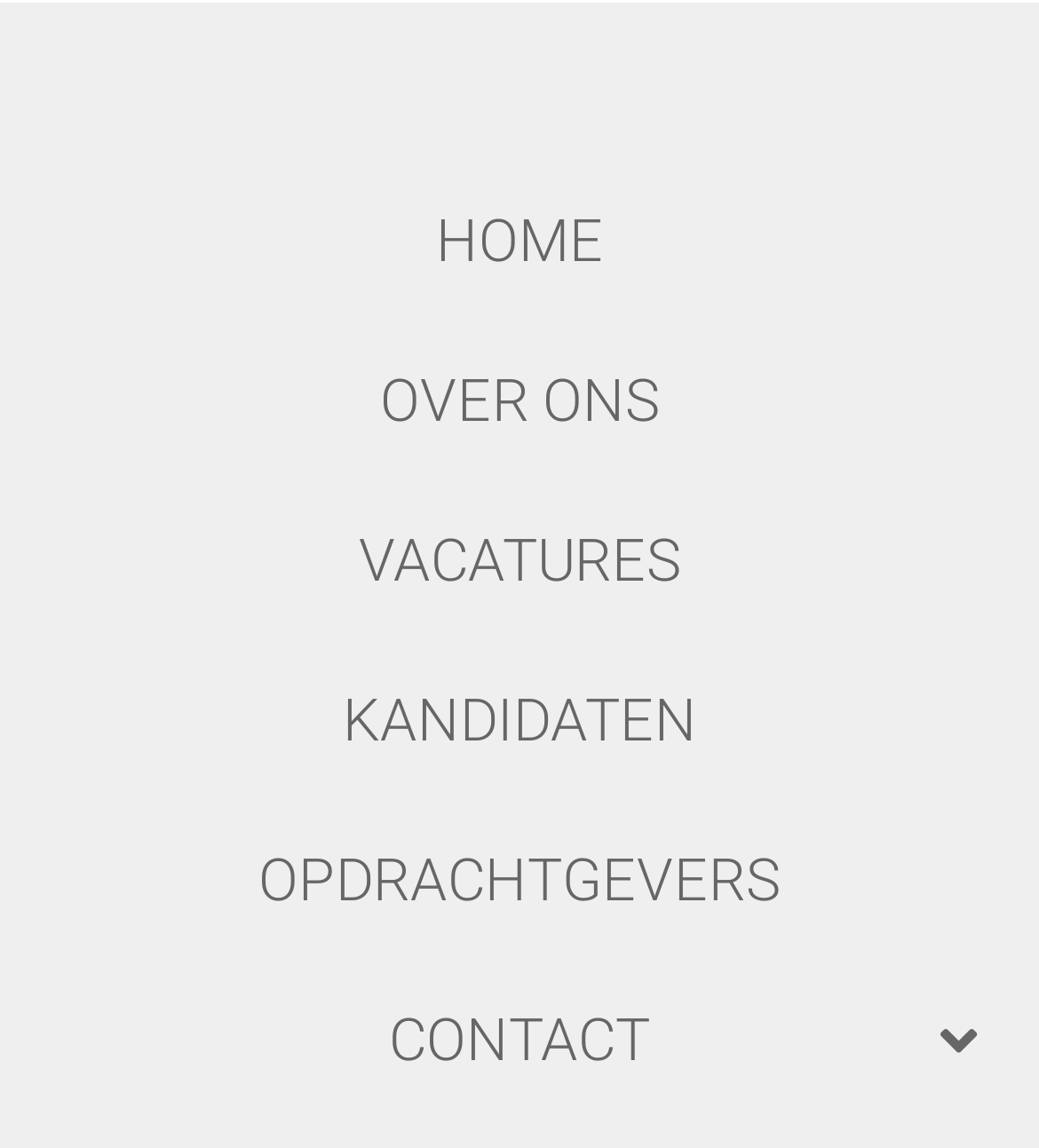Reply to the question with a single word or phrase:
What is the last menu item?

CONTACT